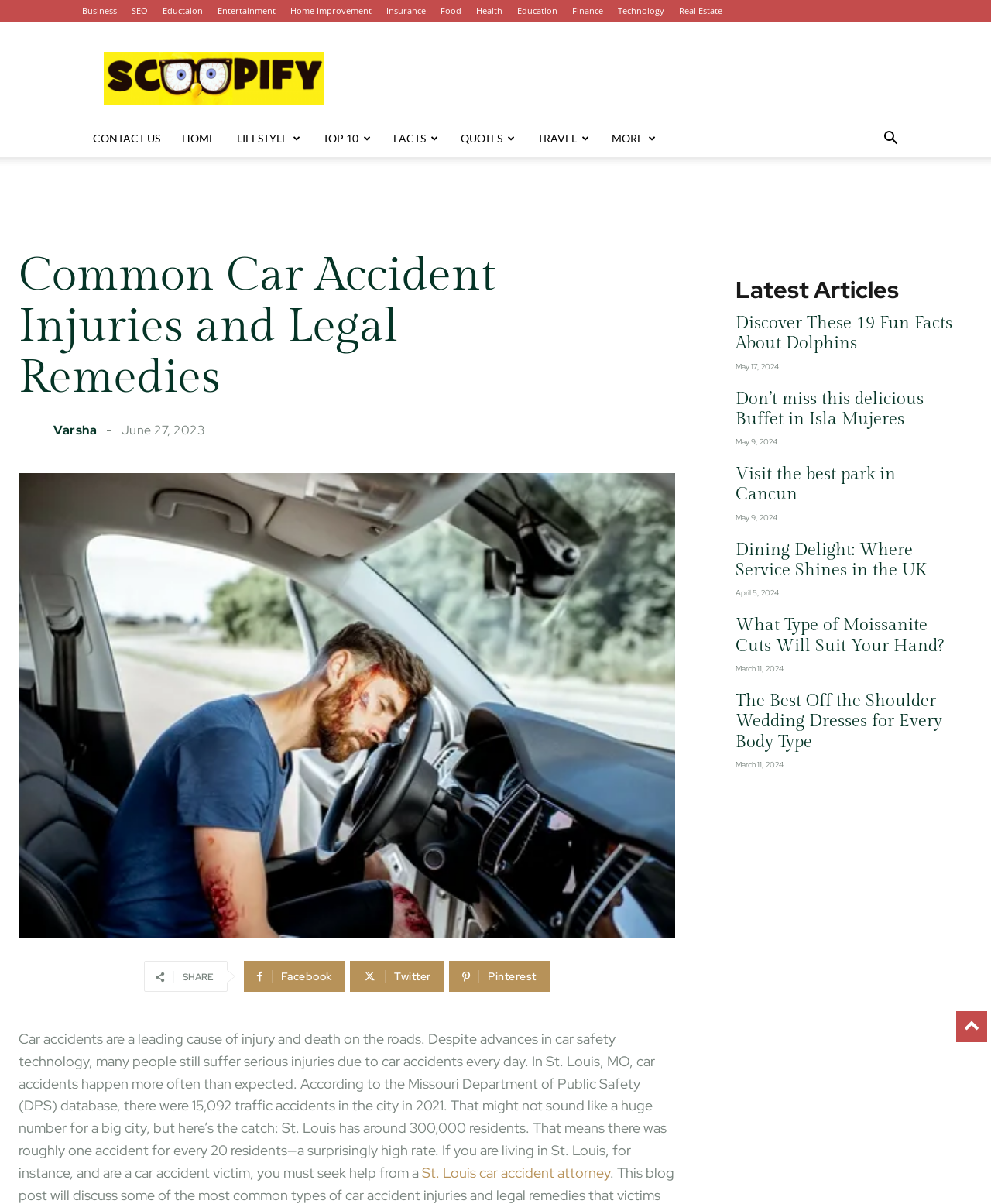What is the topic of the main article?
Based on the content of the image, thoroughly explain and answer the question.

The main article is about car accidents, as indicated by the heading 'Common Car Accident Injuries and Legal Remedies' and the text that follows, which discusses the frequency of car accidents in St. Louis, MO.